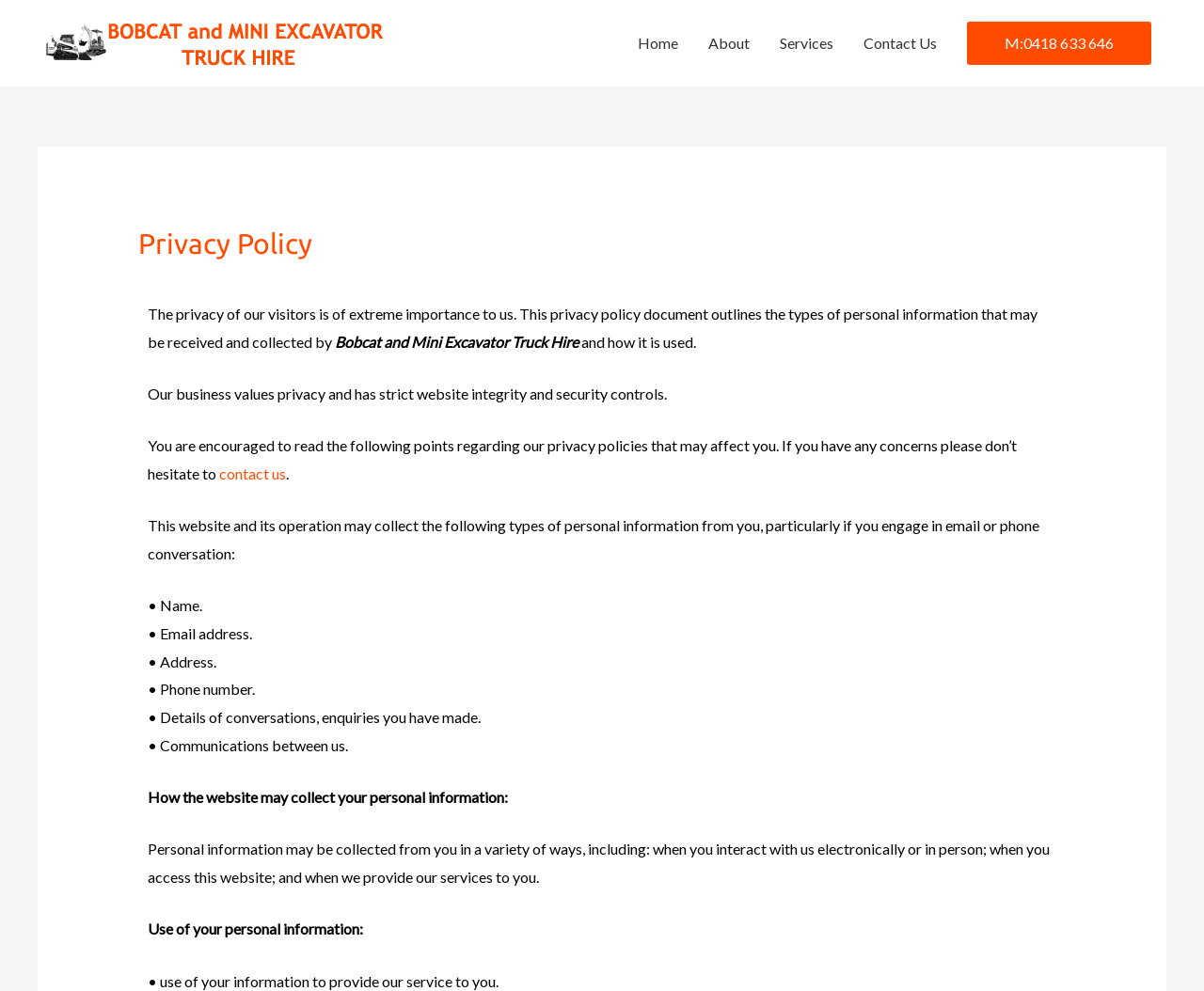Bounding box coordinates are specified in the format (top-left x, top-left y, bottom-right x, bottom-right y). All values are floating point numbers bounded between 0 and 1. Please provide the bounding box coordinate of the region this sentence describes: About

[0.576, 0.028, 0.635, 0.059]